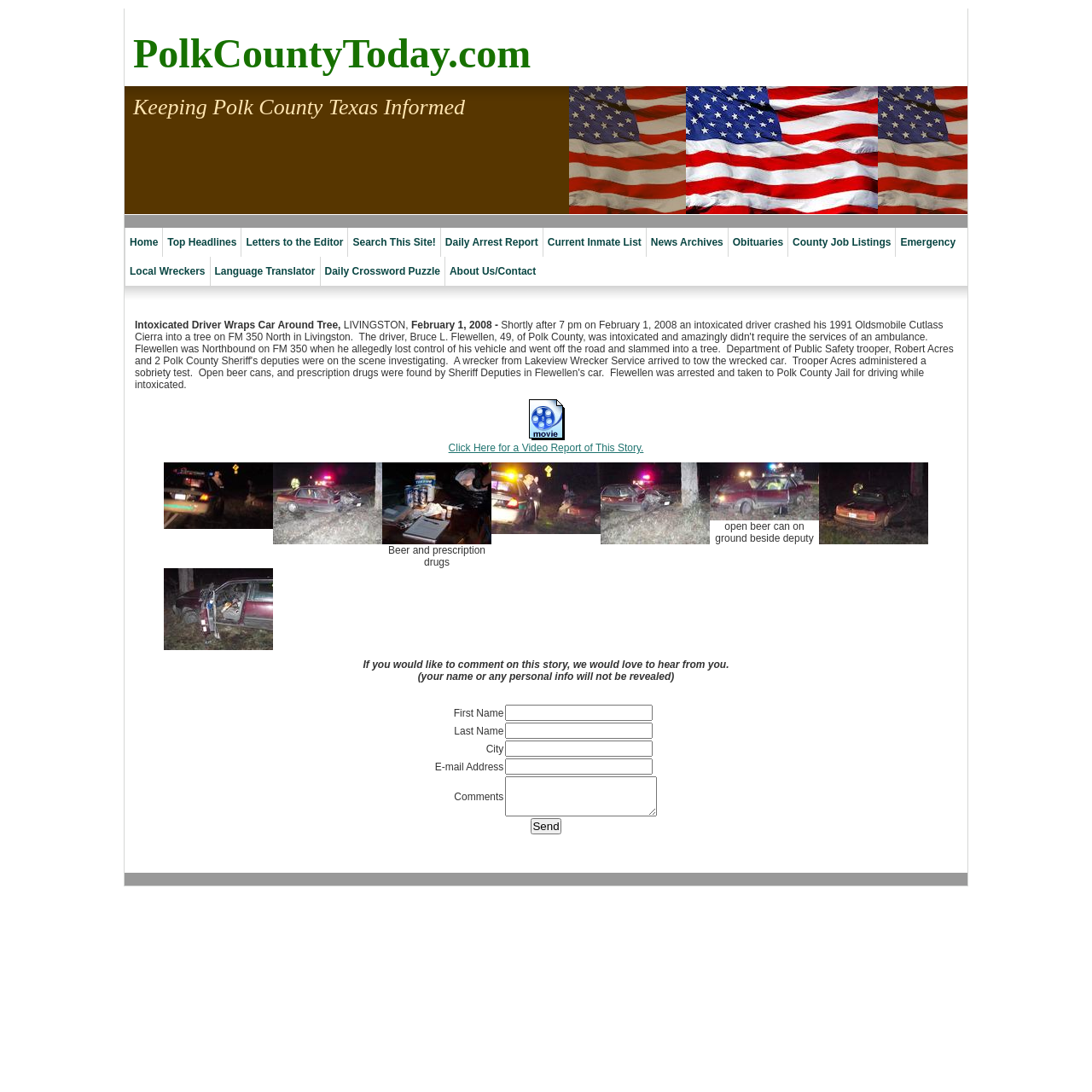Provide a short answer to the following question with just one word or phrase: What is the topic of the news article?

Intoxicated Driver Wraps Car Around Tree